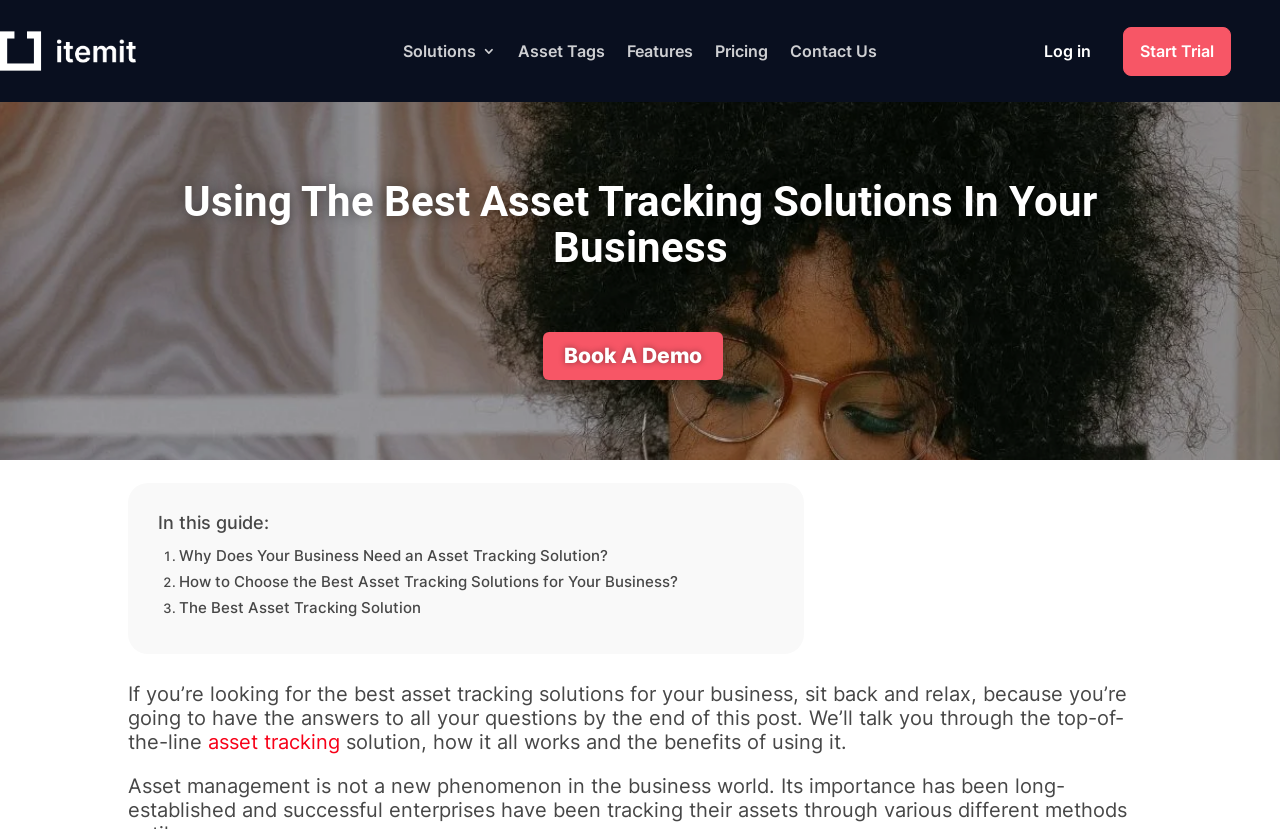Locate the bounding box coordinates of the element that should be clicked to execute the following instruction: "Book a demo".

[0.424, 0.4, 0.564, 0.458]